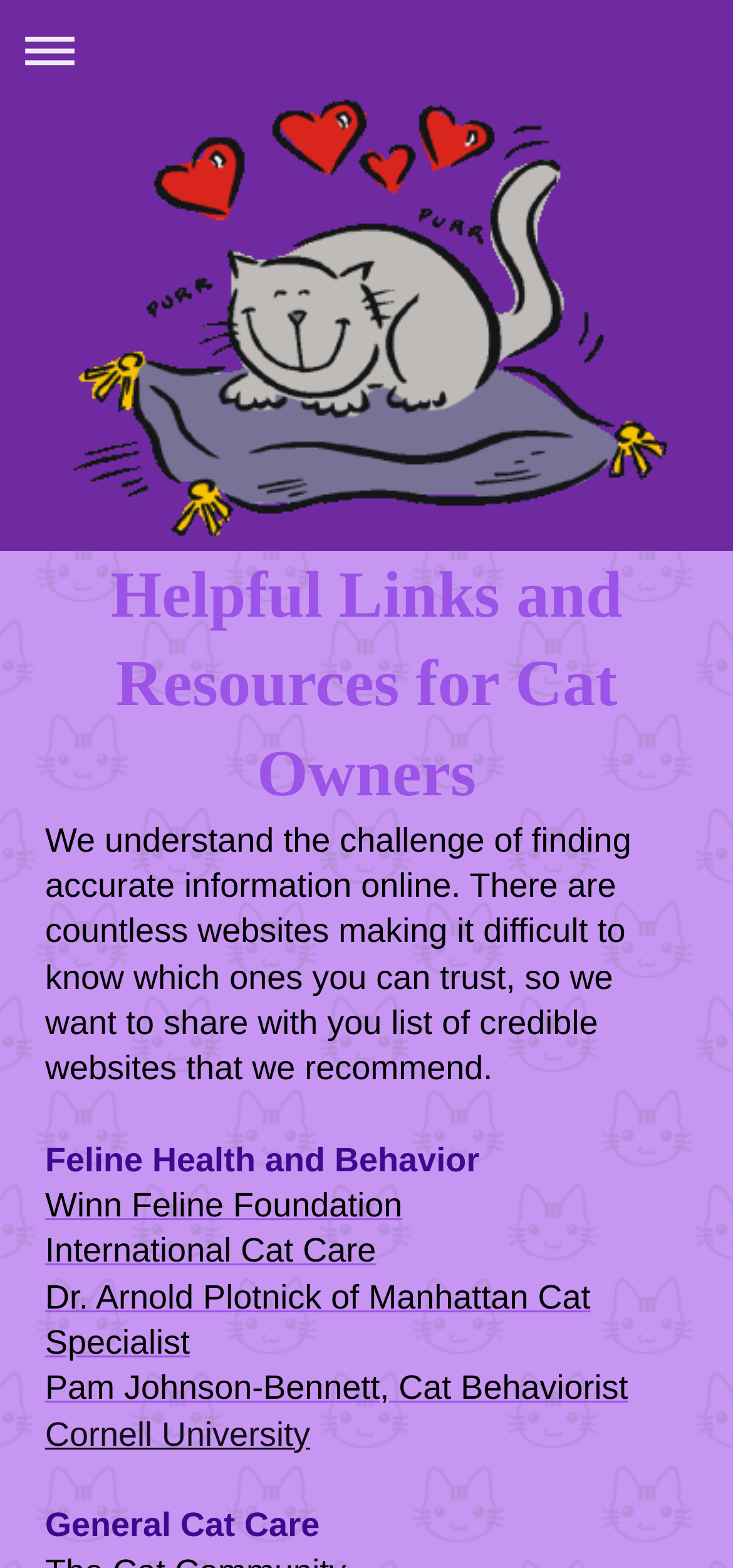Detail the various sections and features present on the webpage.

The webpage is about the Cat Hospital of Vero Beach, specifically providing helpful links and resources for cat owners. At the top left corner, there is a navigation link to expand or collapse the navigation menu. Below this link, a heading "Helpful Links and Resources for Cat Owners" is prominently displayed. 

Underneath the heading, a paragraph of text explains the purpose of the webpage, which is to provide a list of credible websites recommended by the hospital. This paragraph is followed by a series of links and text sections, divided into two categories: "Feline Health and Behavior" and "General Cat Care". 

In the "Feline Health and Behavior" section, there are four links to external websites: Winn Feline Foundation, International Cat Care, Dr. Arnold Plotnick of Manhattan Cat Specialist, and Pam Johnson-Bennett, Cat Behaviorist. These links are stacked vertically, with a small gap in between each link. 

Below the "Feline Health and Behavior" section, there is a "General Cat Care" section, which only has a title and no links or content. The entire webpage has a clean and simple layout, with ample whitespace between sections, making it easy to read and navigate.